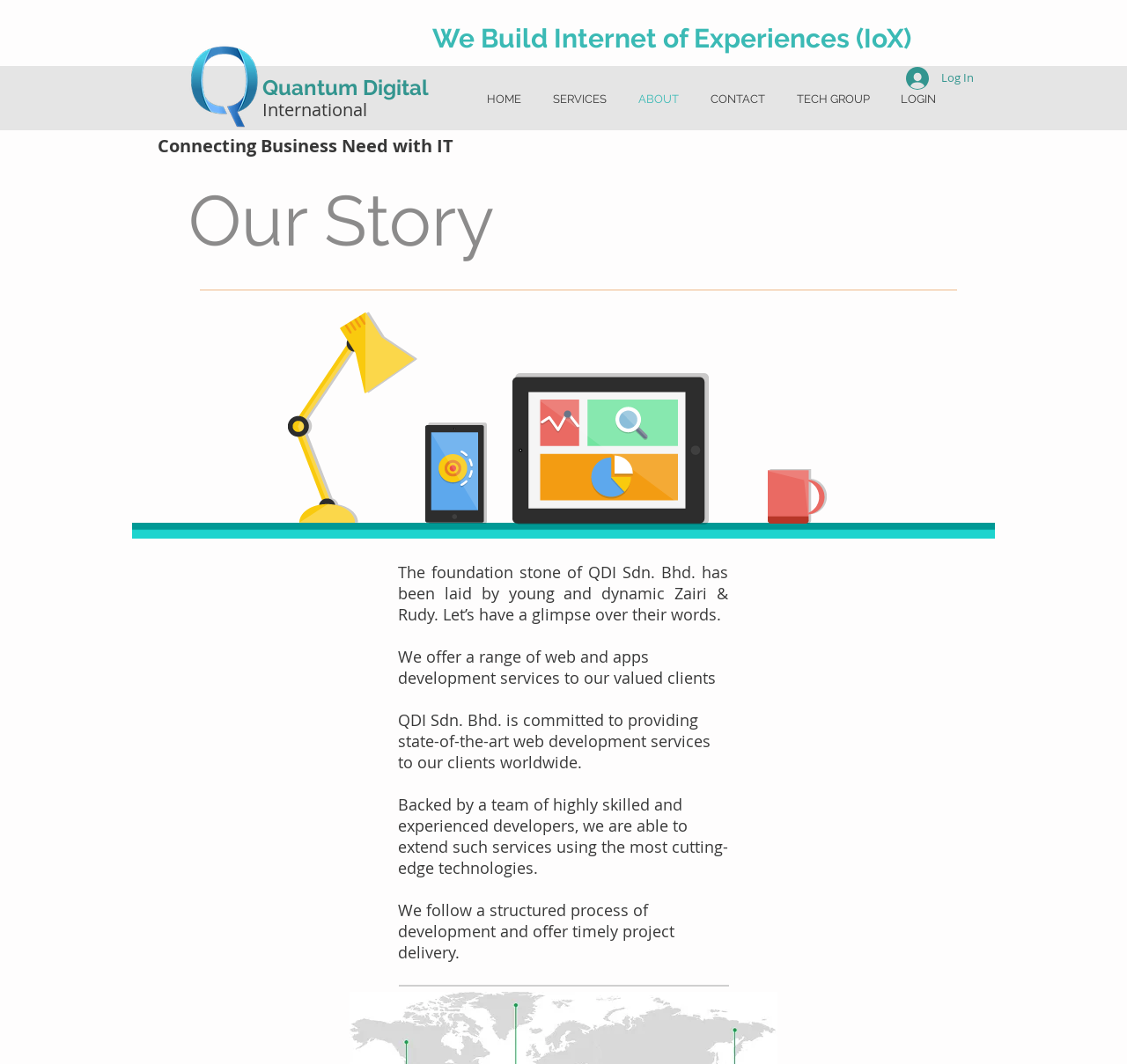Refer to the image and provide an in-depth answer to the question: 
What is the purpose of the button at the top right?

The button at the top right of the webpage has the text 'Log In', indicating that its purpose is to allow users to log in to the website. The button is located in a prominent position, suggesting that it is an important feature of the website.